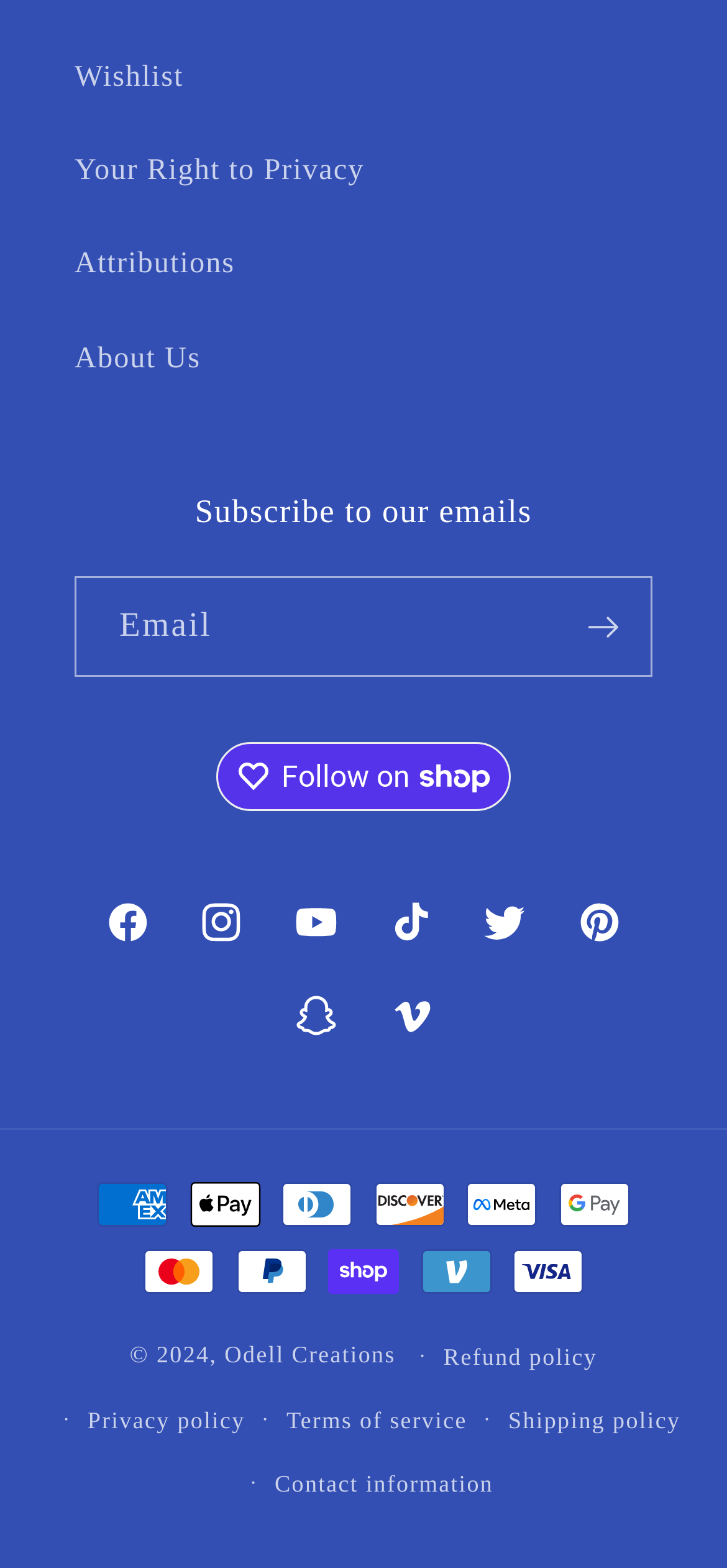Respond to the following question with a brief word or phrase:
What payment methods are accepted?

Multiple payment methods